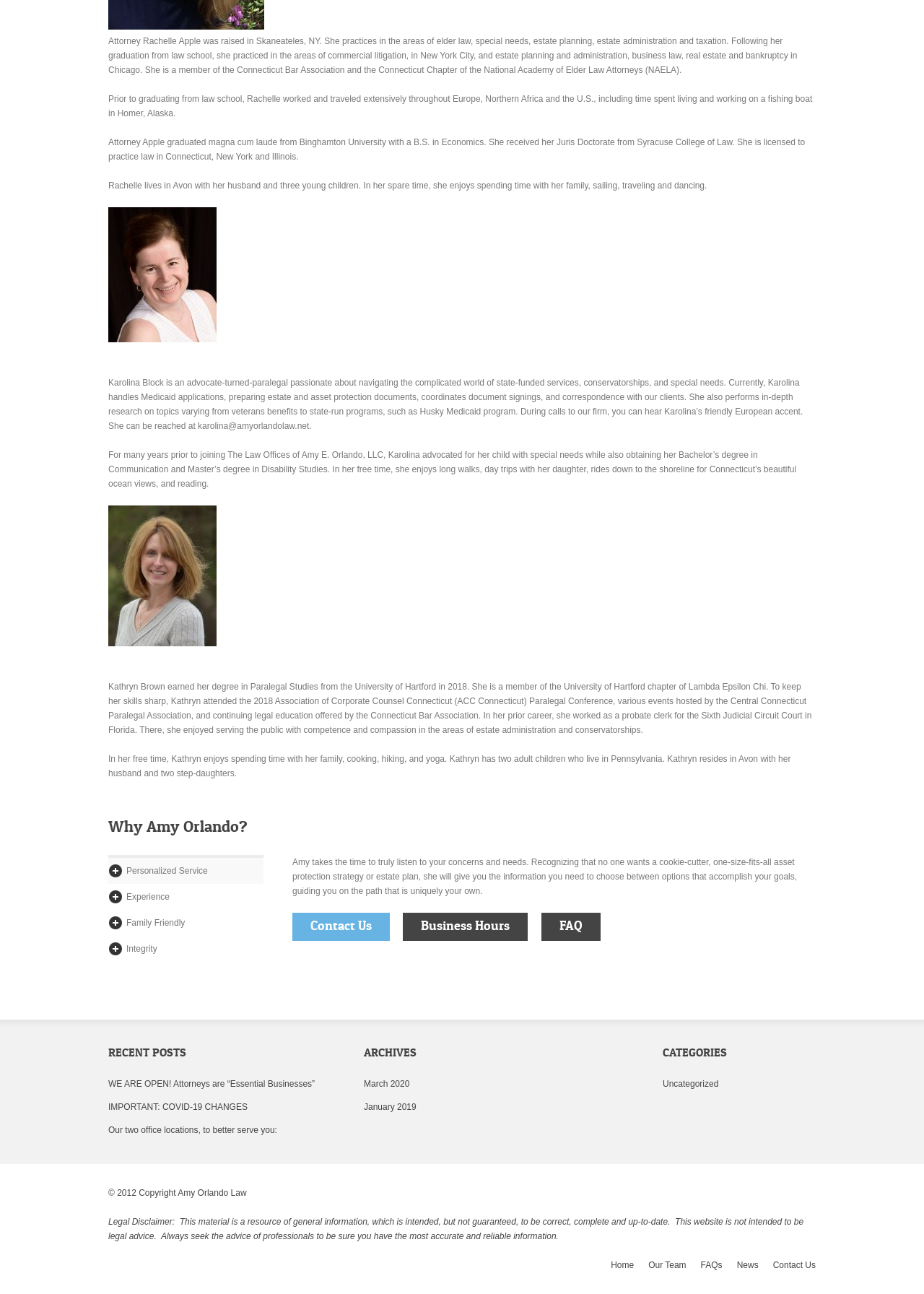What is the year of the copyright mentioned at the bottom of the webpage?
Please respond to the question with a detailed and informative answer.

I found this information by reading the StaticText element with ID 71, which displays the copyright information, including the year 2012.